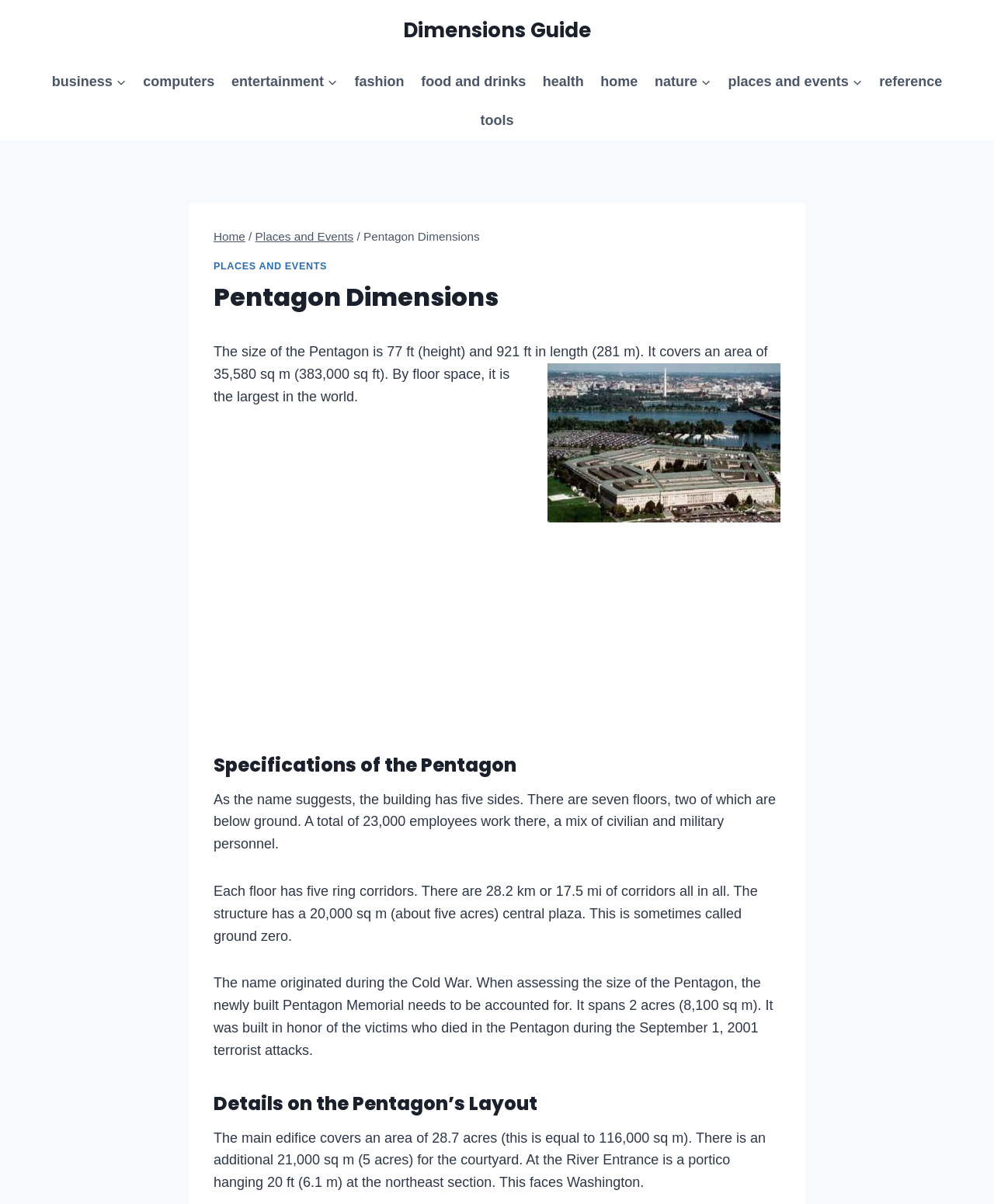Pinpoint the bounding box coordinates of the element you need to click to execute the following instruction: "Expand the 'Entertainment' menu". The bounding box should be represented by four float numbers between 0 and 1, in the format [left, top, right, bottom].

[0.329, 0.052, 0.341, 0.084]